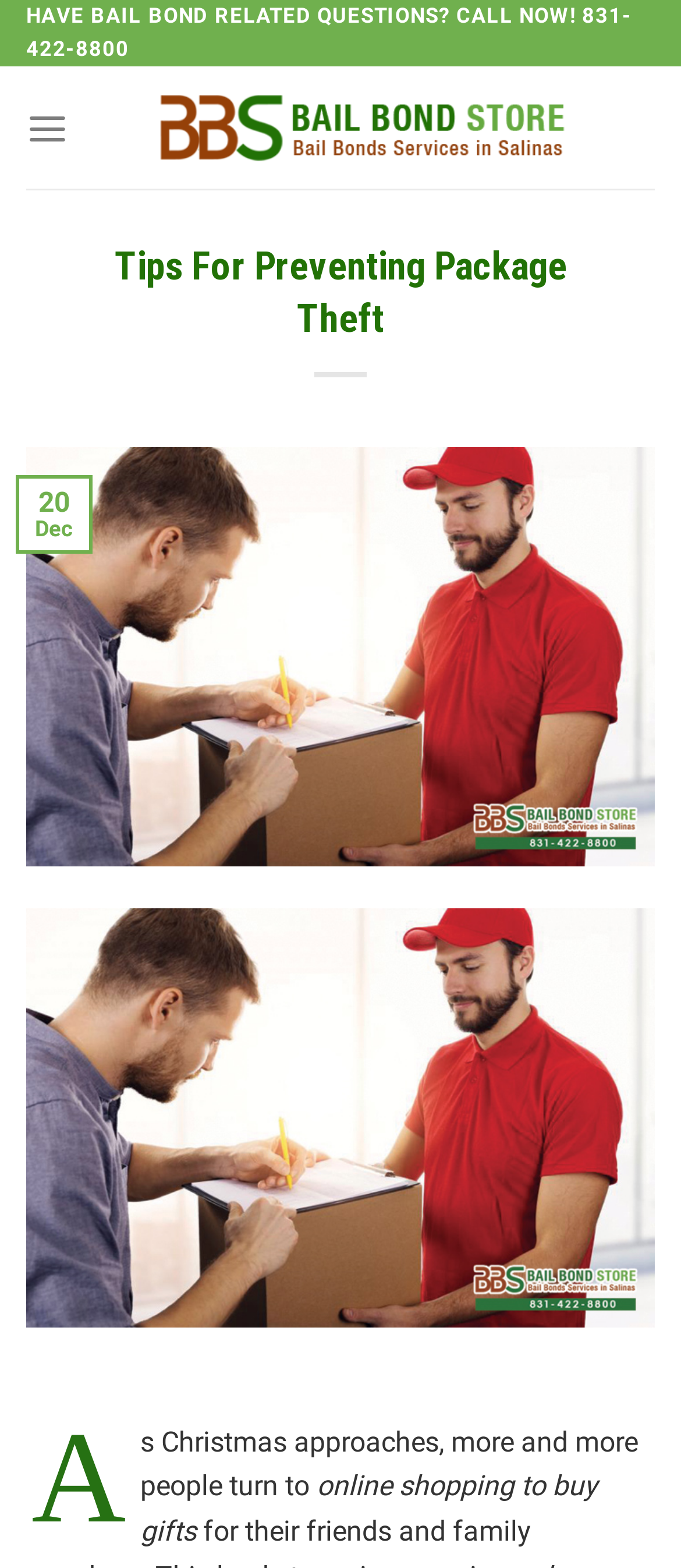What is the context of online shopping mentioned on the webpage?
Look at the screenshot and respond with one word or a short phrase.

Buying gifts during Christmas